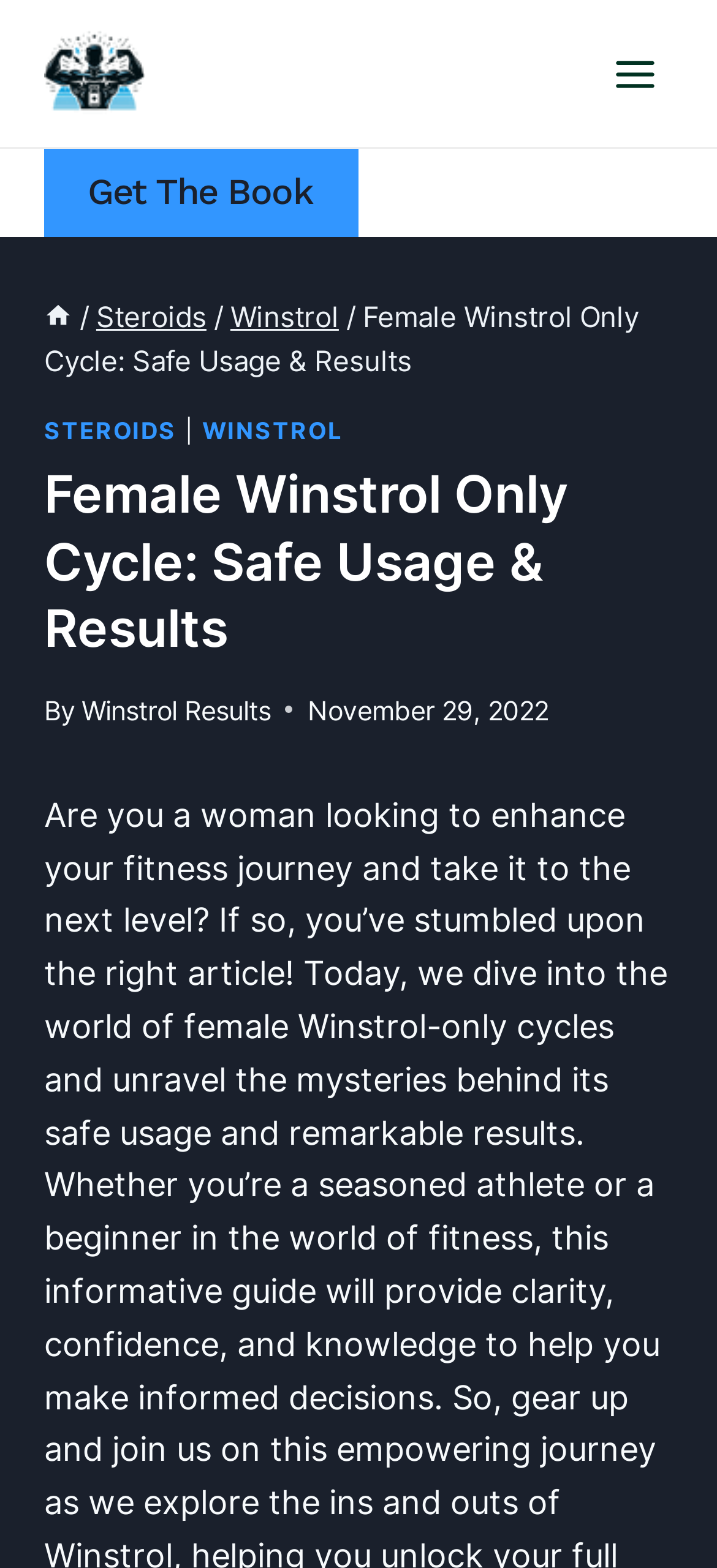What is the current article about?
Using the image, respond with a single word or phrase.

Female Winstrol Only Cycle